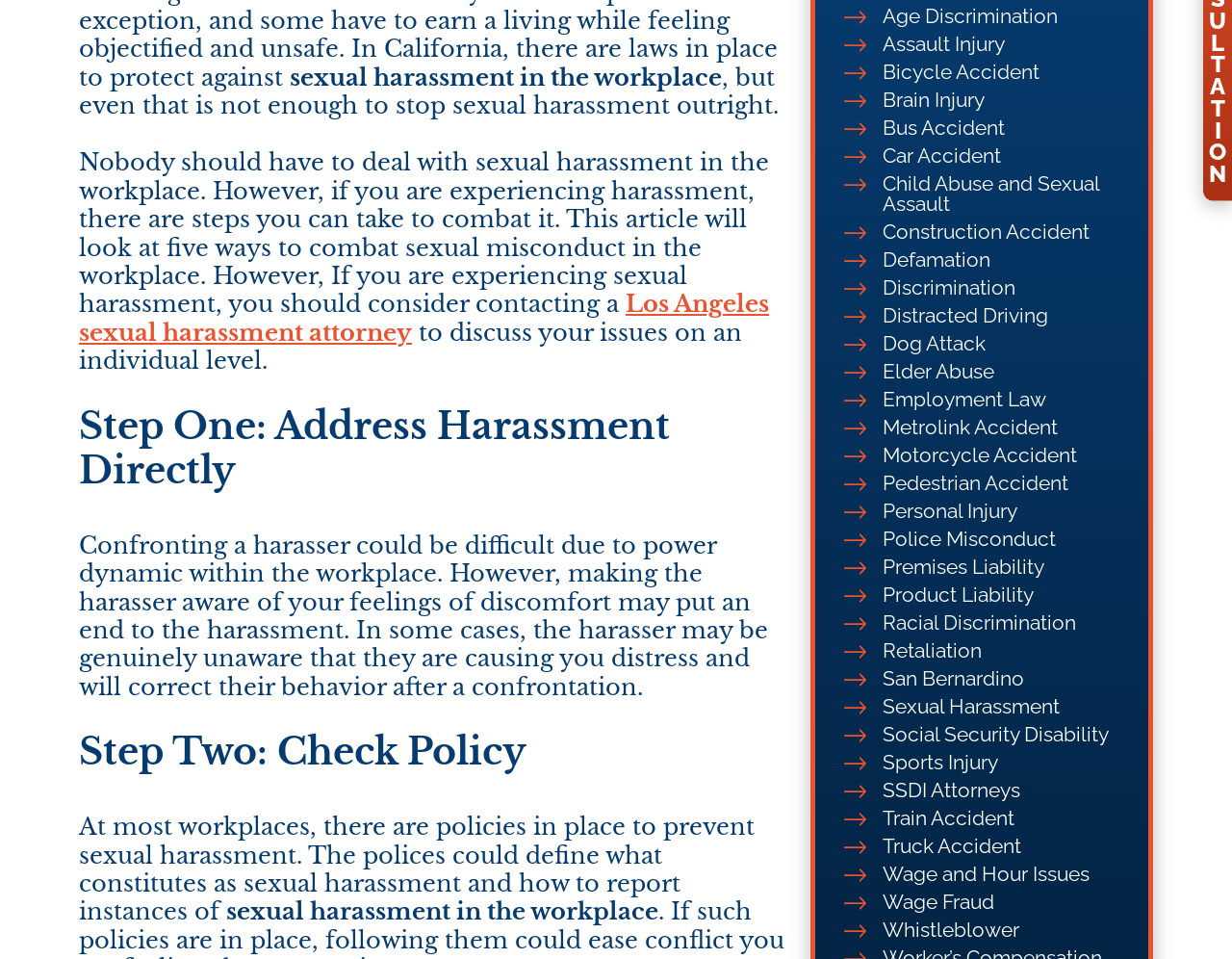Please determine the bounding box coordinates for the UI element described as: "Wage and Hour Issues".

[0.716, 0.901, 0.909, 0.922]